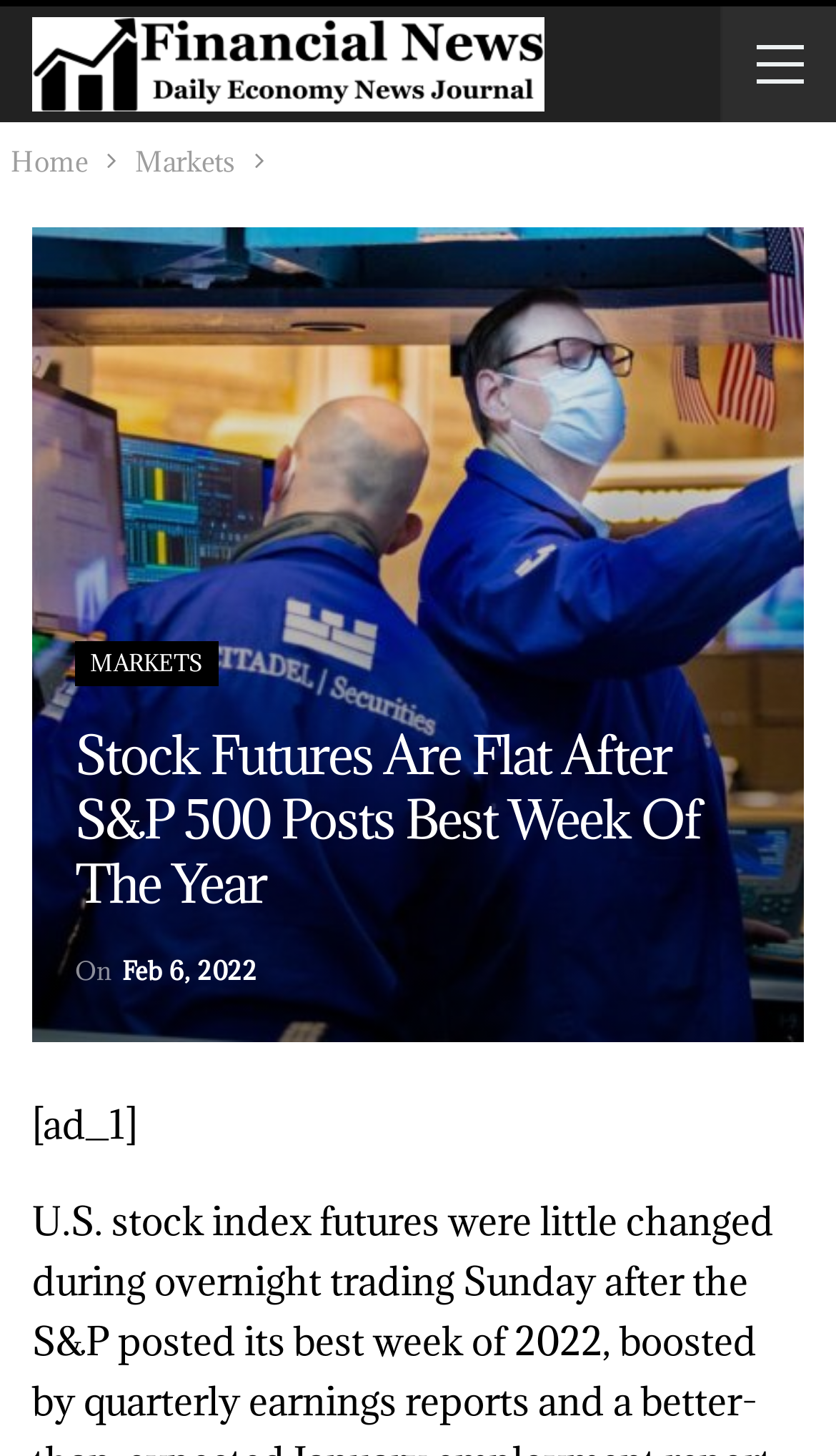What is the name of the magazine?
Craft a detailed and extensive response to the question.

I found the answer by looking at the image element at the top of the webpage, which has the text 'Finance News Magazine'.